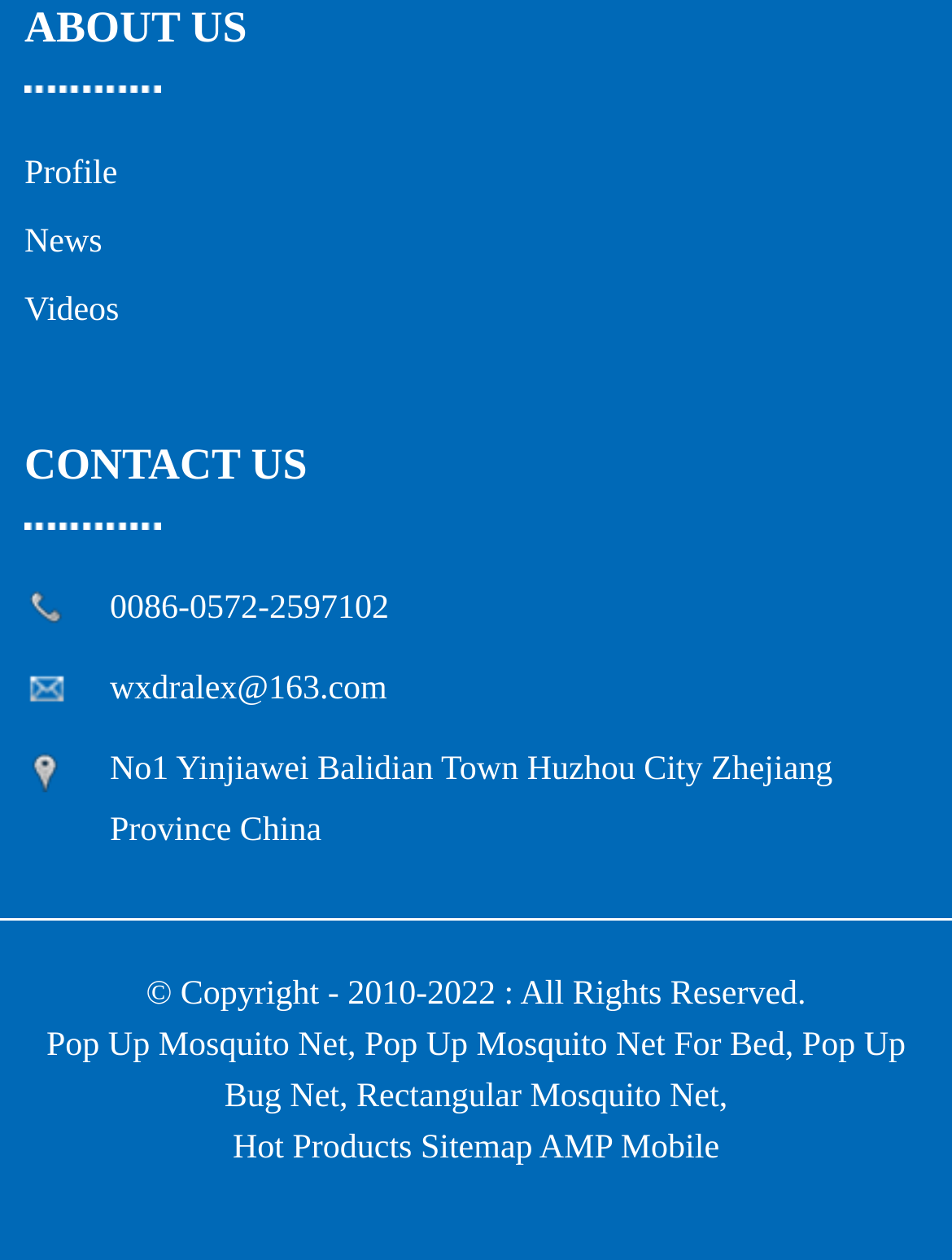Please provide the bounding box coordinates in the format (top-left x, top-left y, bottom-right x, bottom-right y). Remember, all values are floating point numbers between 0 and 1. What is the bounding box coordinate of the region described as: 0086-0572-2597102

[0.115, 0.469, 0.409, 0.498]